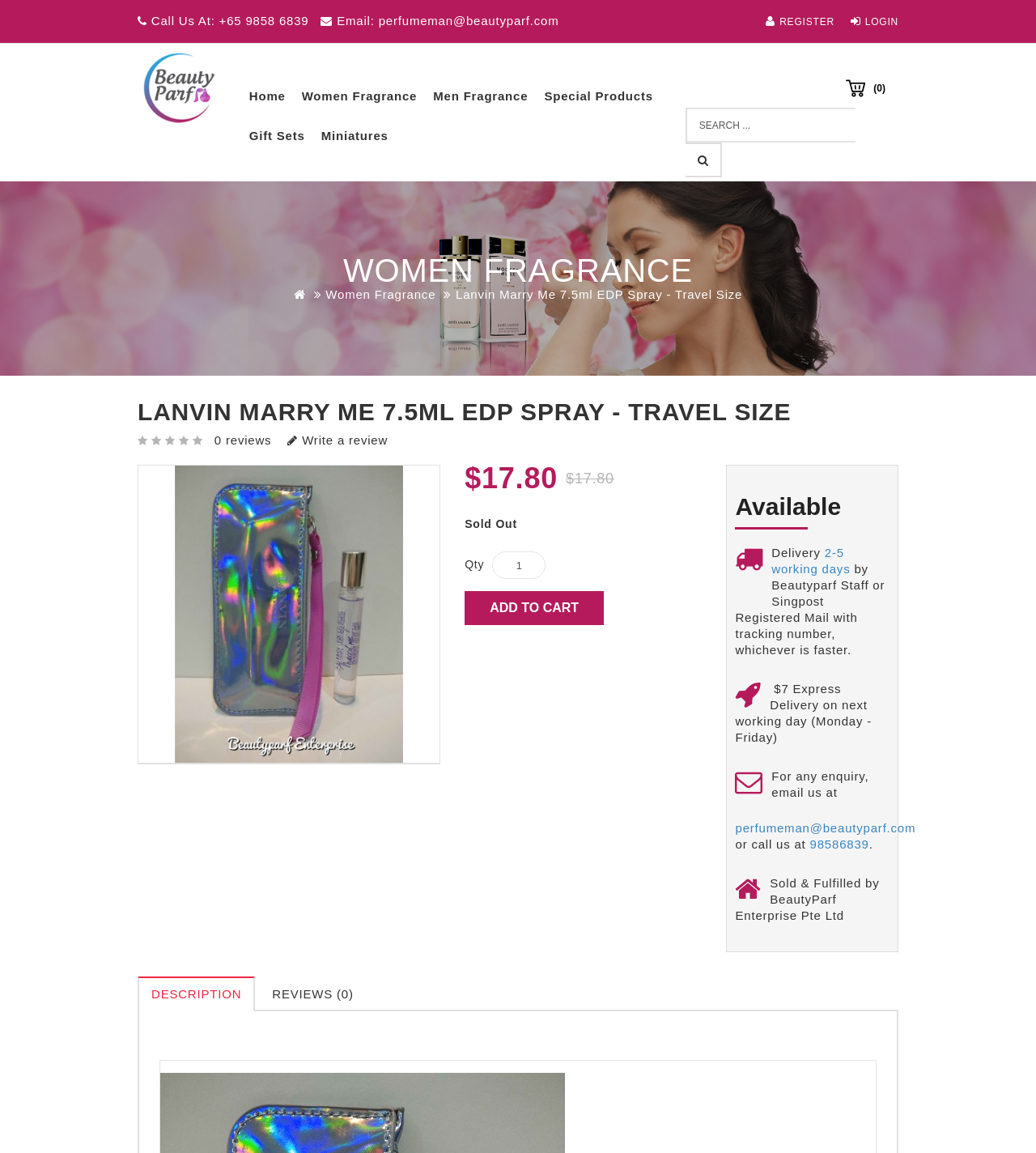Extract the main heading text from the webpage.

LANVIN MARRY ME 7.5ML EDP SPRAY - TRAVEL SIZE